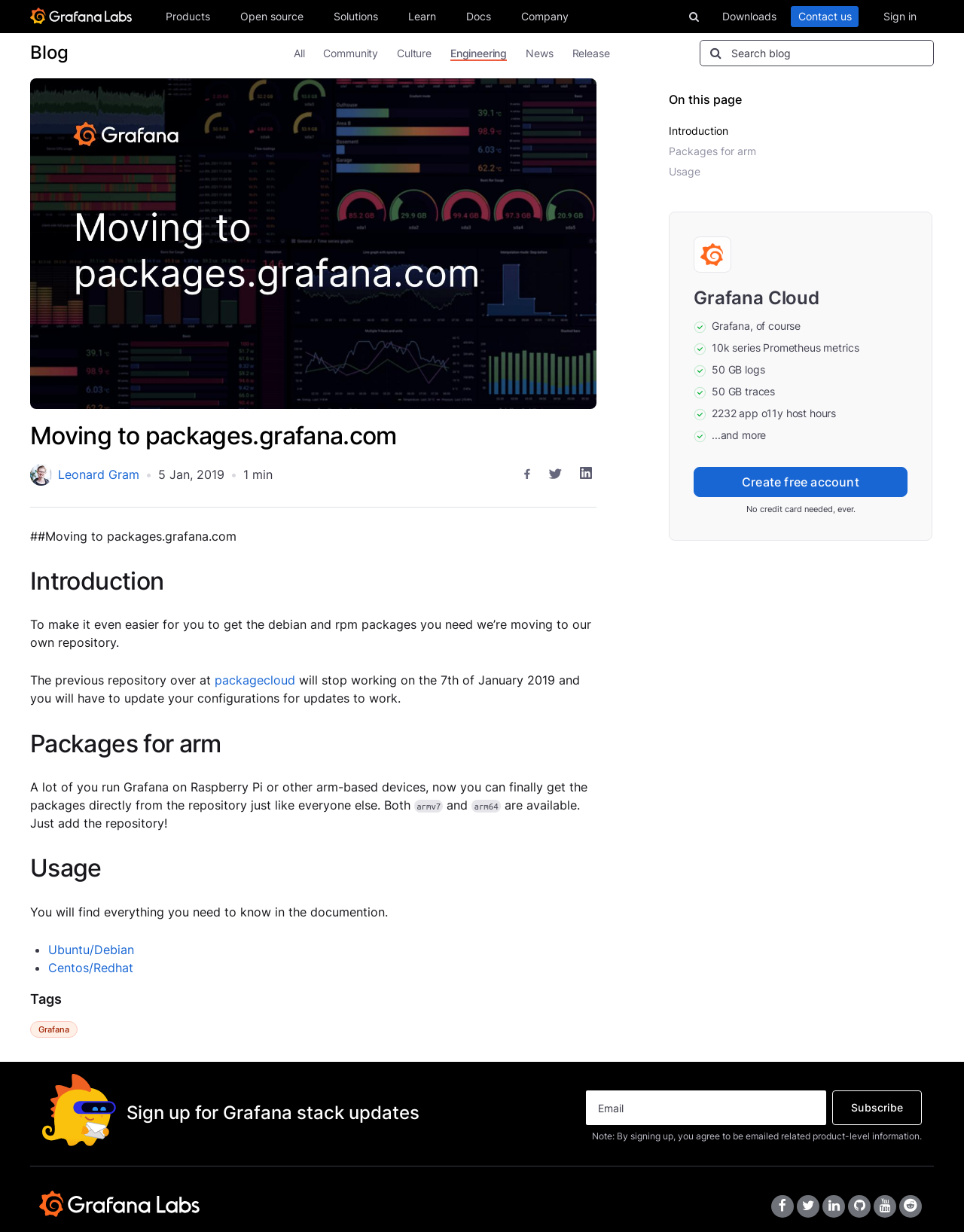Please mark the clickable region by giving the bounding box coordinates needed to complete this instruction: "Click on the 'Create free account' button".

[0.778, 0.248, 0.939, 0.271]